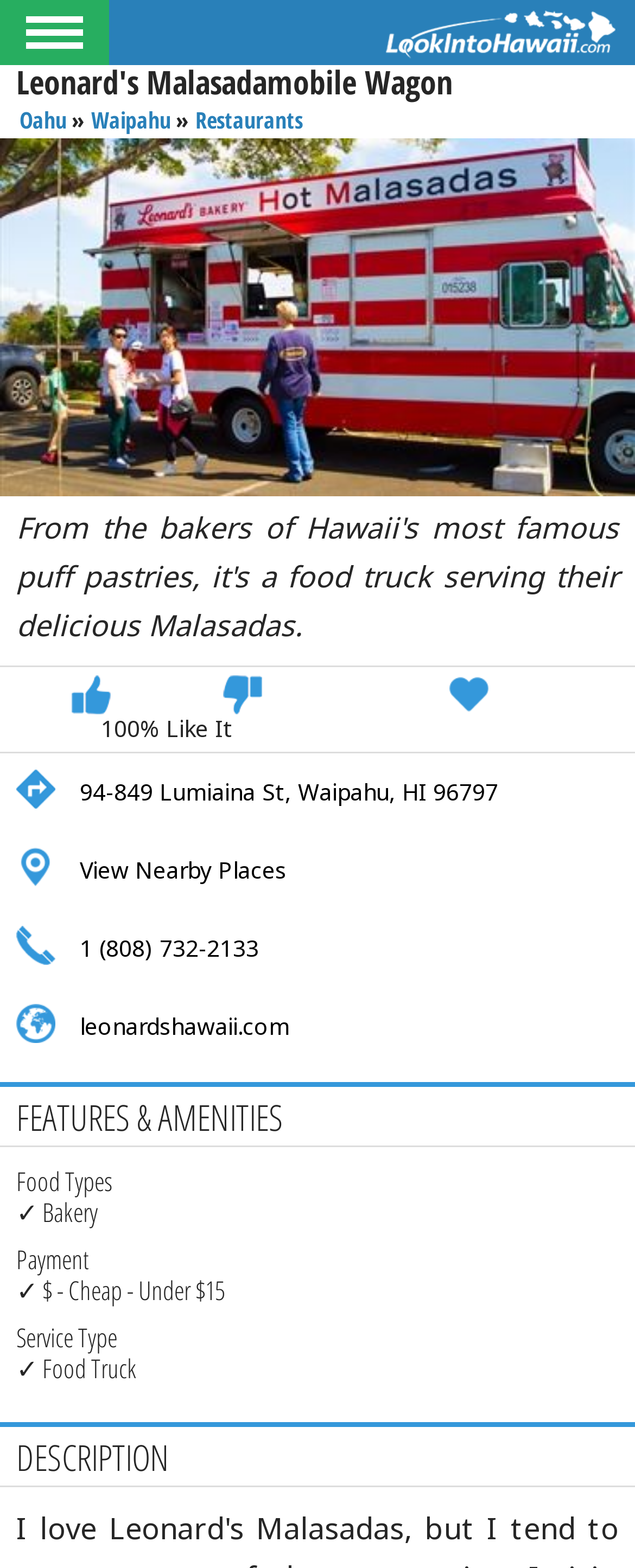Identify the bounding box coordinates of the region I need to click to complete this instruction: "Like Leonard's Malasadamobile Wagon".

[0.113, 0.445, 0.175, 0.464]